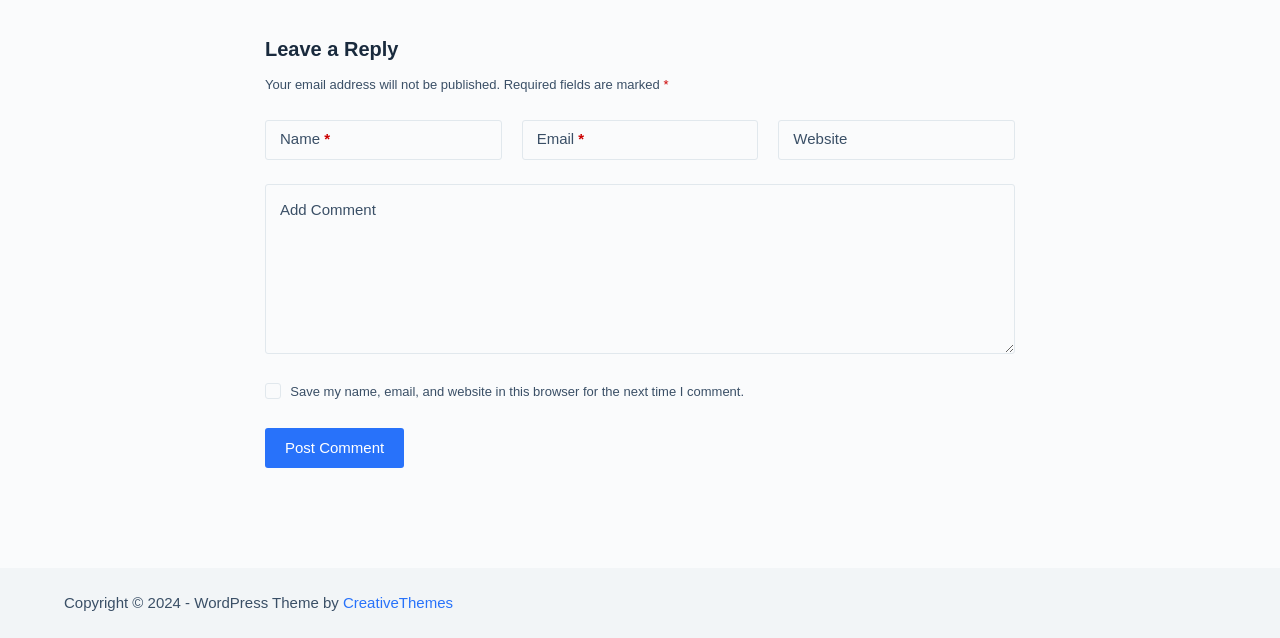What is the function of the 'Post Comment' button?
Look at the image and respond with a one-word or short-phrase answer.

Submit comment